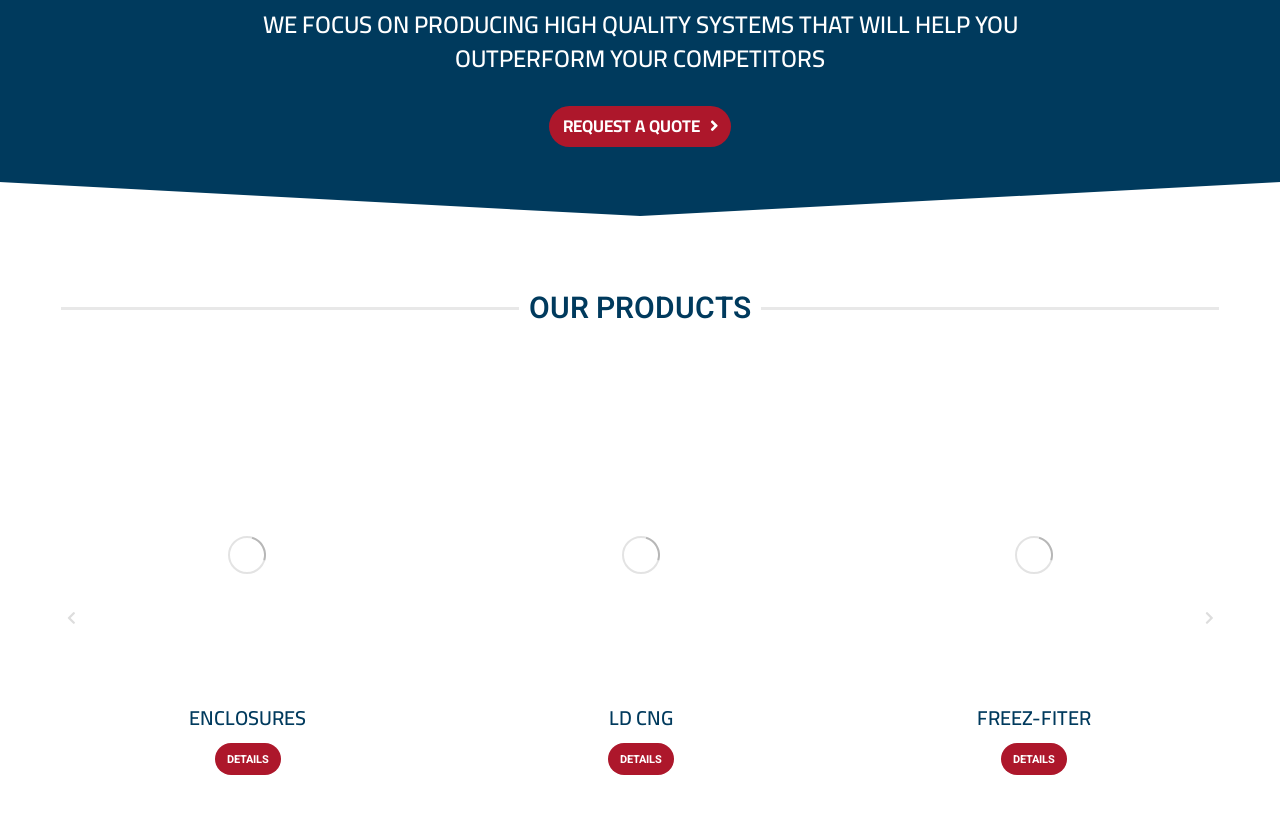Locate the bounding box coordinates of the area where you should click to accomplish the instruction: "View the image of instrument heater".

[0.048, 0.522, 0.339, 0.824]